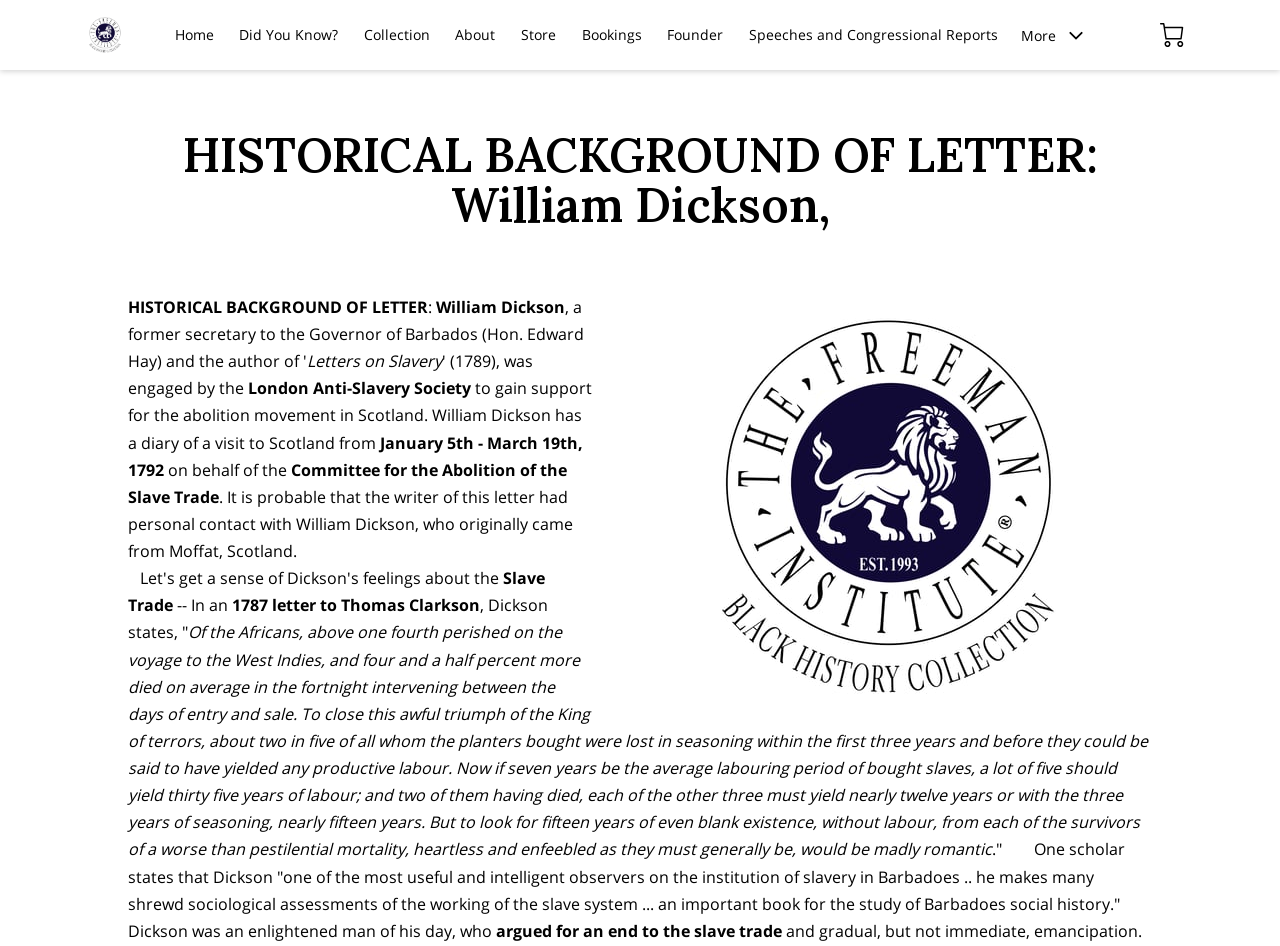Find the bounding box coordinates for the element described here: "Contact Us".

[0.712, 0.176, 0.769, 0.194]